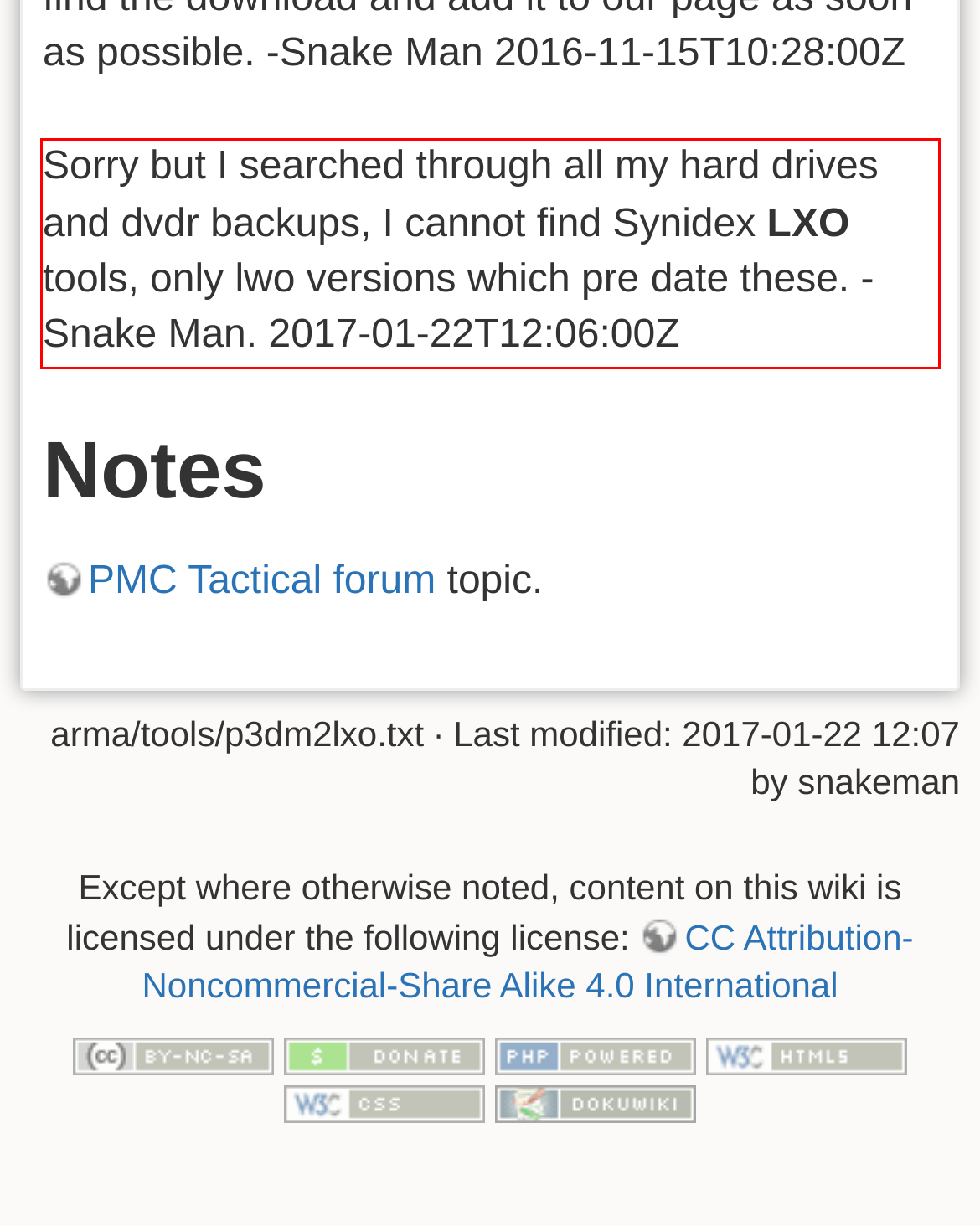View the screenshot of the webpage and identify the UI element surrounded by a red bounding box. Extract the text contained within this red bounding box.

Sorry but I searched through all my hard drives and dvdr backups, I cannot find Synidex LXO tools, only lwo versions which pre date these. -Snake Man. 2017-01-22T12:06:00Z